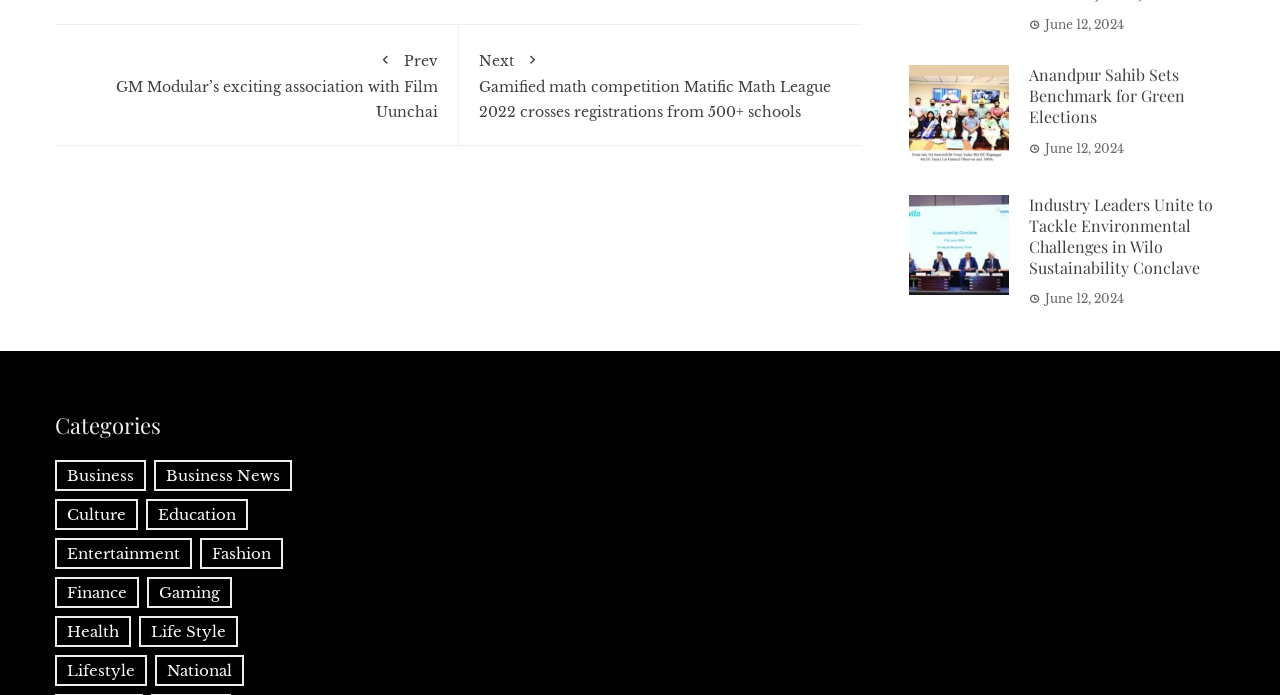Please identify the coordinates of the bounding box that should be clicked to fulfill this instruction: "Read the news about 'Anandpur Sahib Sets Benchmark for Green Elections'".

[0.71, 0.094, 0.788, 0.238]